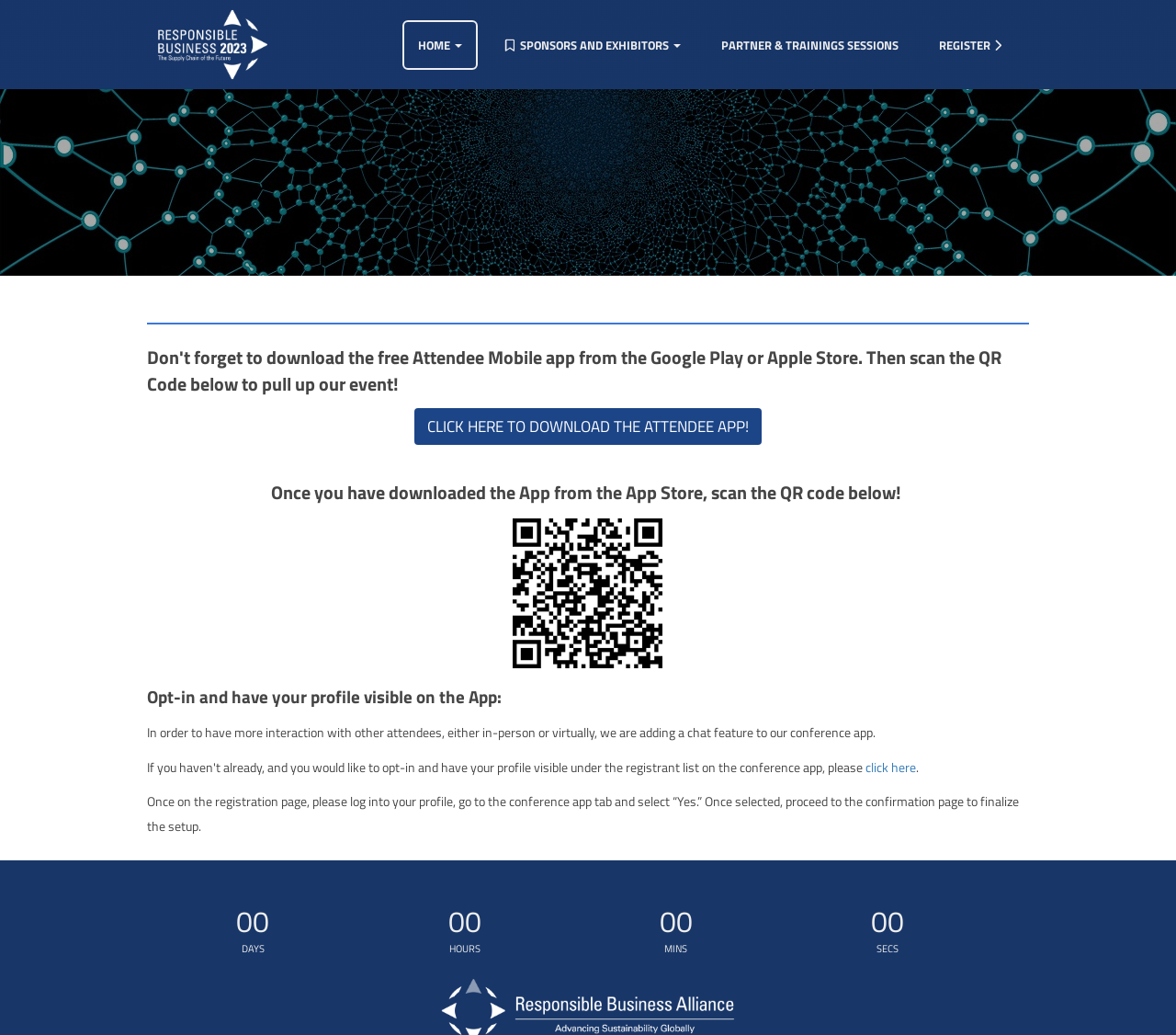What is the call-to-action for downloading the attendee app?
Utilize the image to construct a detailed and well-explained answer.

The webpage prominently displays a button with the text 'CLICK HERE TO DOWNLOAD THE ATTENDEE APP!', which is the call-to-action for downloading the app.